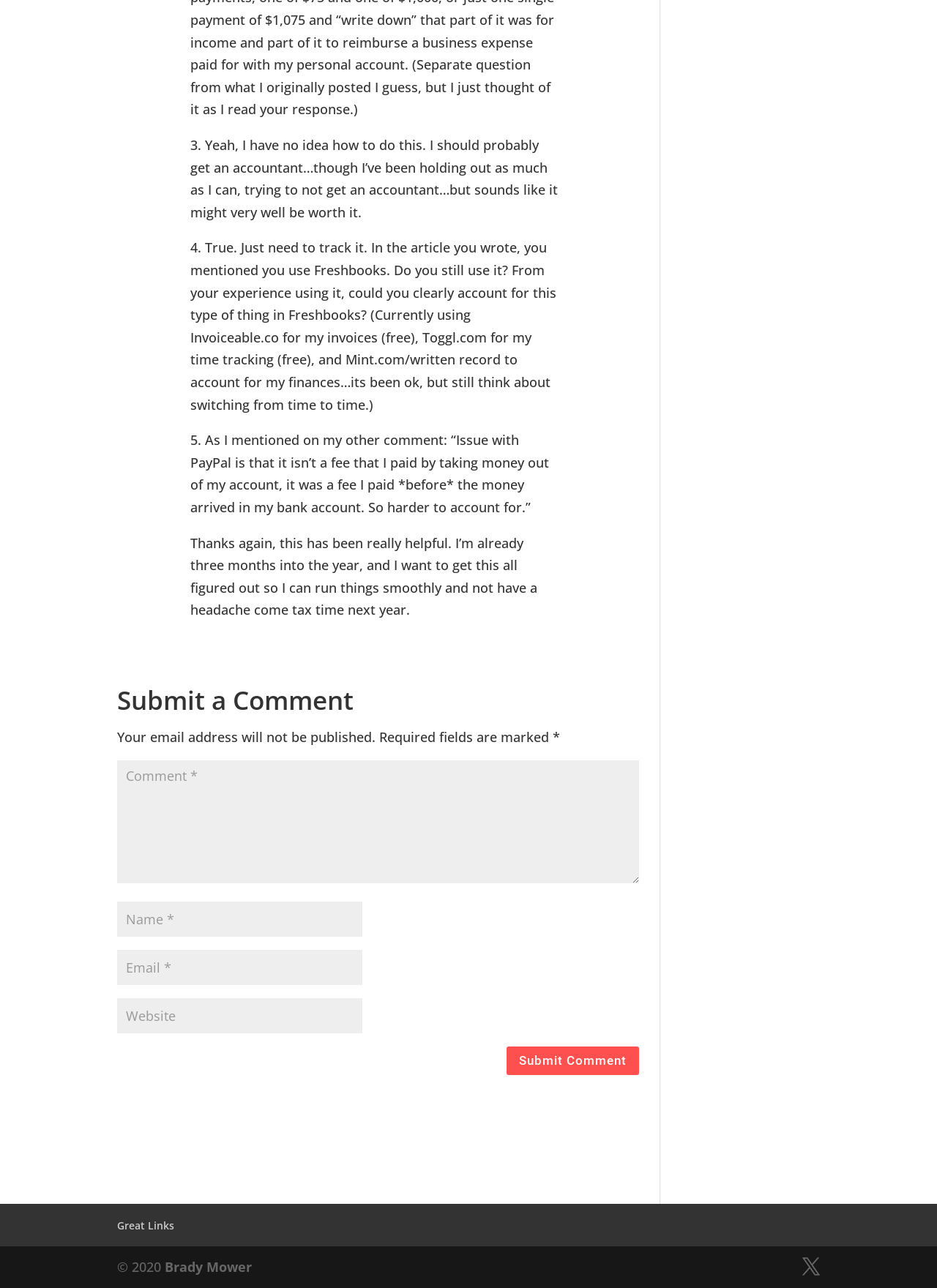Identify the bounding box for the described UI element: "name="submit" value="Submit Comment"".

[0.54, 0.813, 0.682, 0.835]